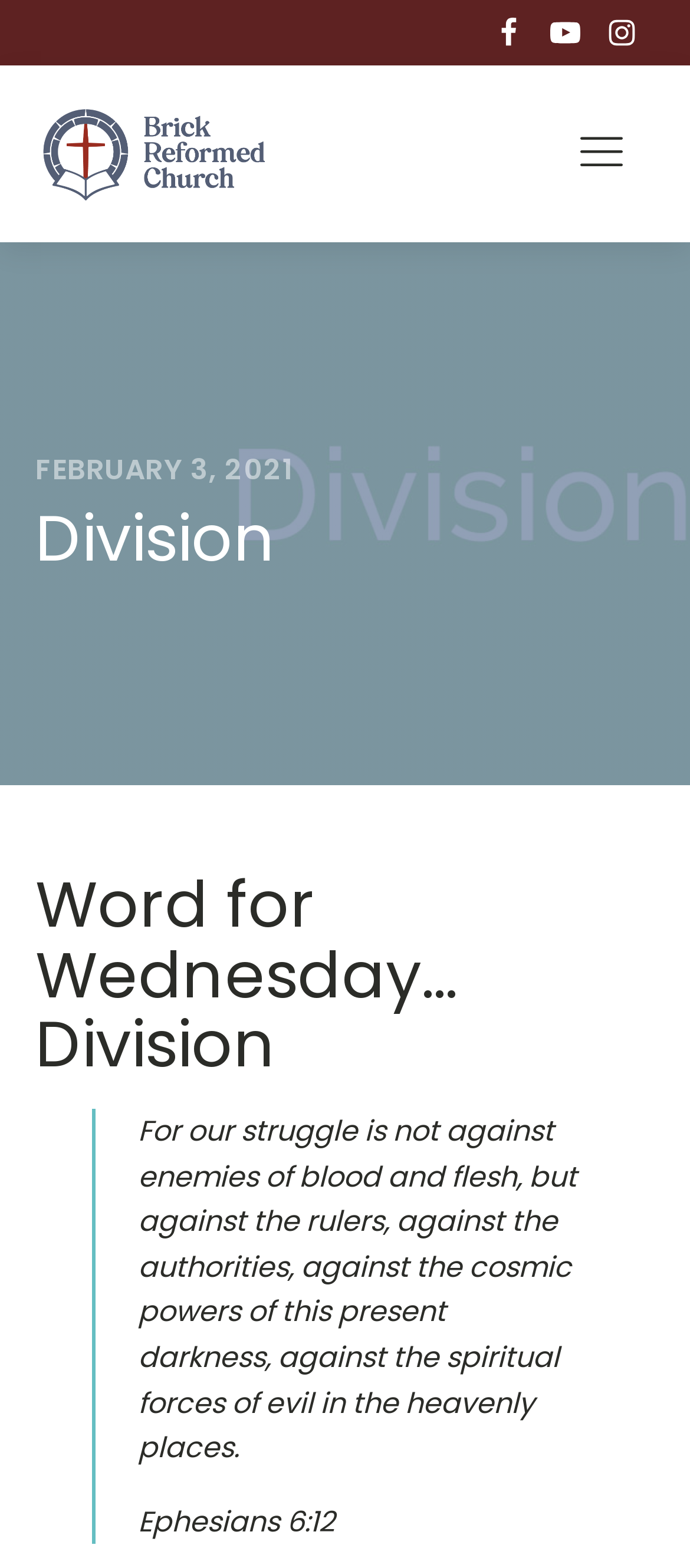Review the image closely and give a comprehensive answer to the question: What is the date of the article?

I found the date of the article by looking at the heading element with the text 'FEBRUARY 3, 2021'. This is likely the date the article was published.